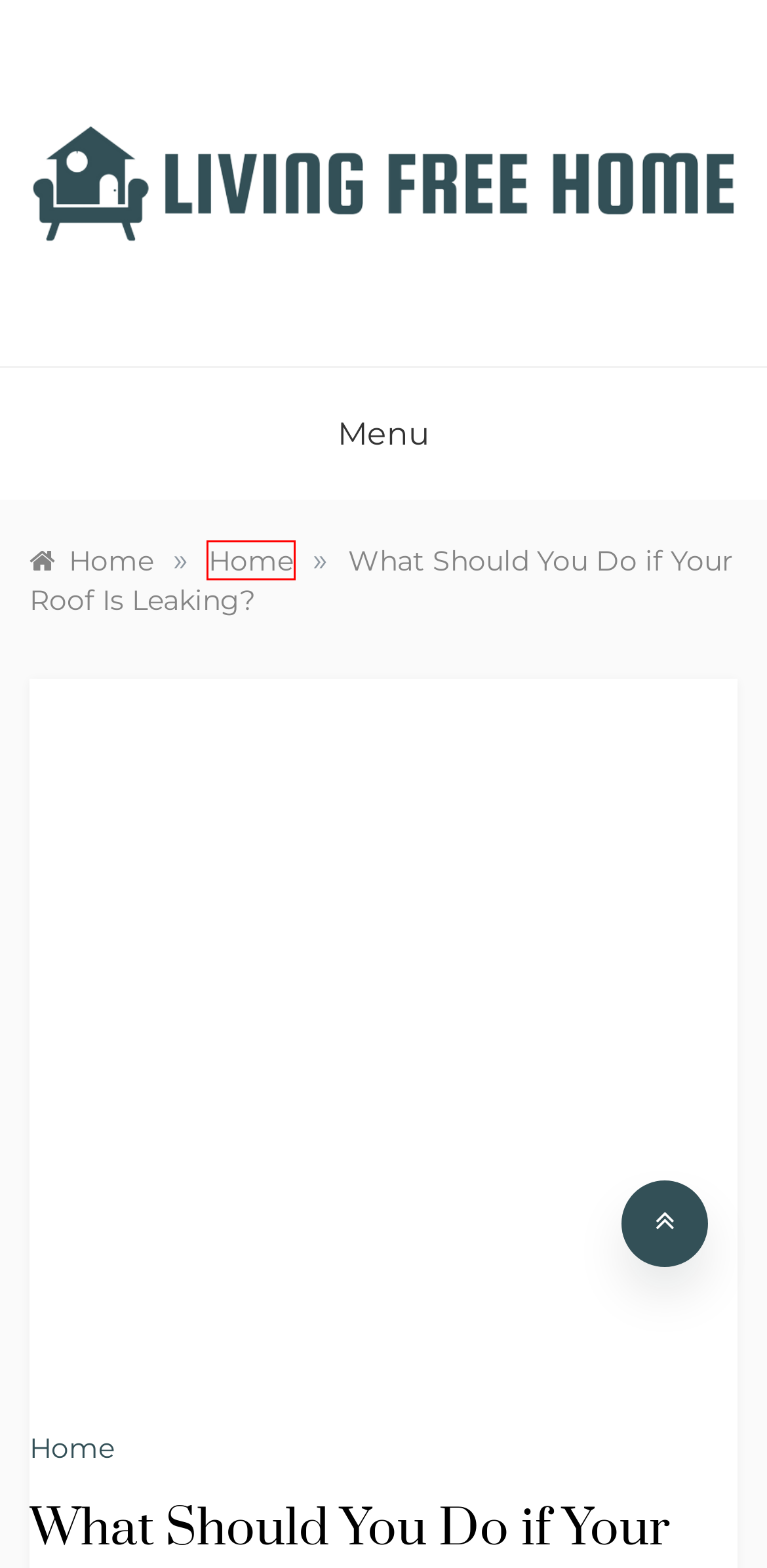Look at the screenshot of a webpage with a red bounding box and select the webpage description that best corresponds to the new page after clicking the element in the red box. Here are the options:
A. Living Free Home - Just another WordPress site
B. Template Sell - Free and Premium WordPress Themes and HTML Templates
C. Home Archives - Living Free Home
D. ASAP Rocky Net Worth: A Deeper Look - Living Free Home
E. Roofer Massapequa, NY | Conlon Exteriors Inc
F. Steve Harvey Net Worth: An Unfolding of a Success Story - Living Free Home
G. Natural Strategies for Managing Migraine Pain - Living Free Home
H. Blog Tool, Publishing Platform, and CMS – WordPress.org

C